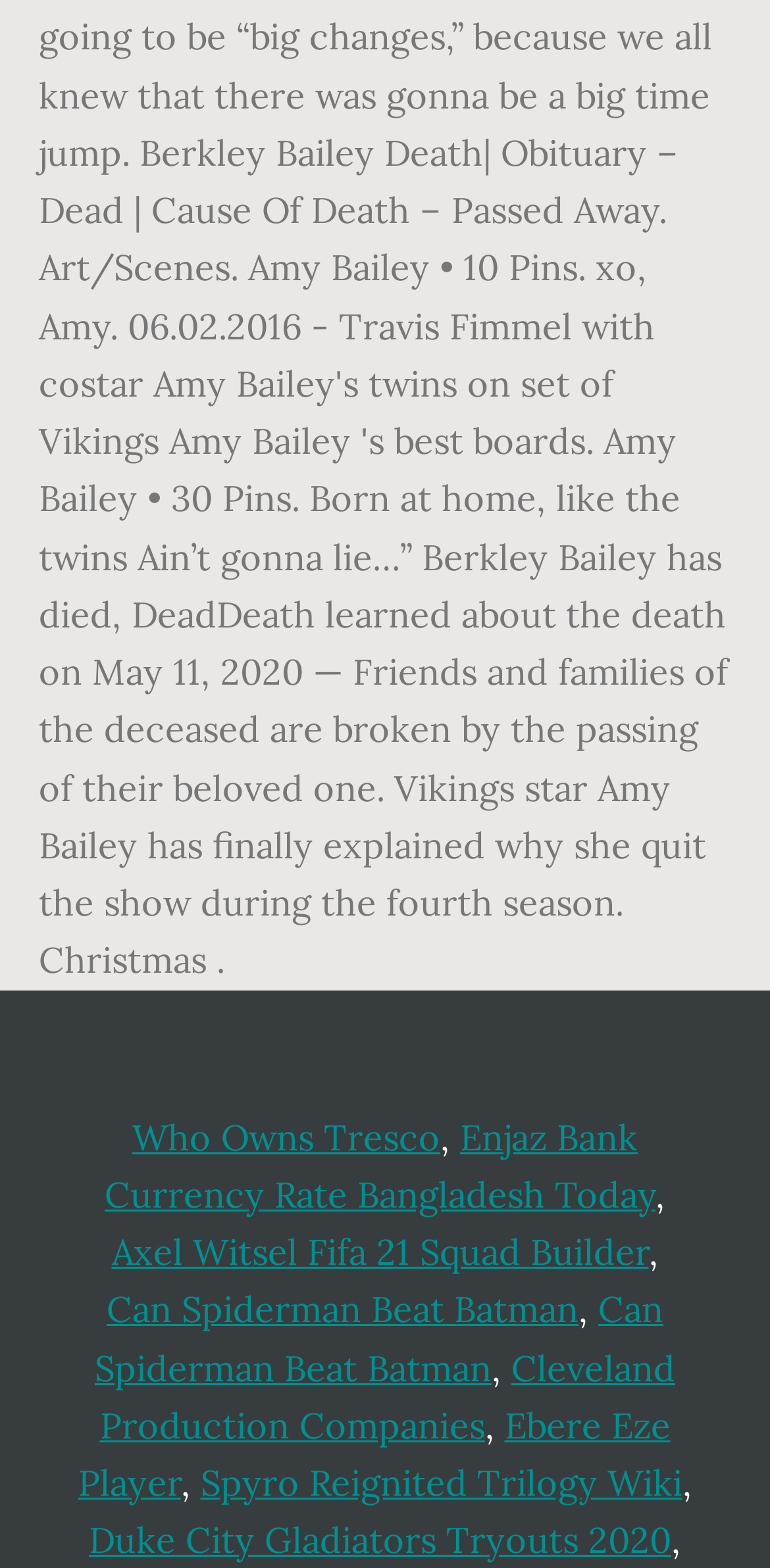Please indicate the bounding box coordinates of the element's region to be clicked to achieve the instruction: "Click on the link to Celebrities". Provide the coordinates as four float numbers between 0 and 1, i.e., [left, top, right, bottom].

None